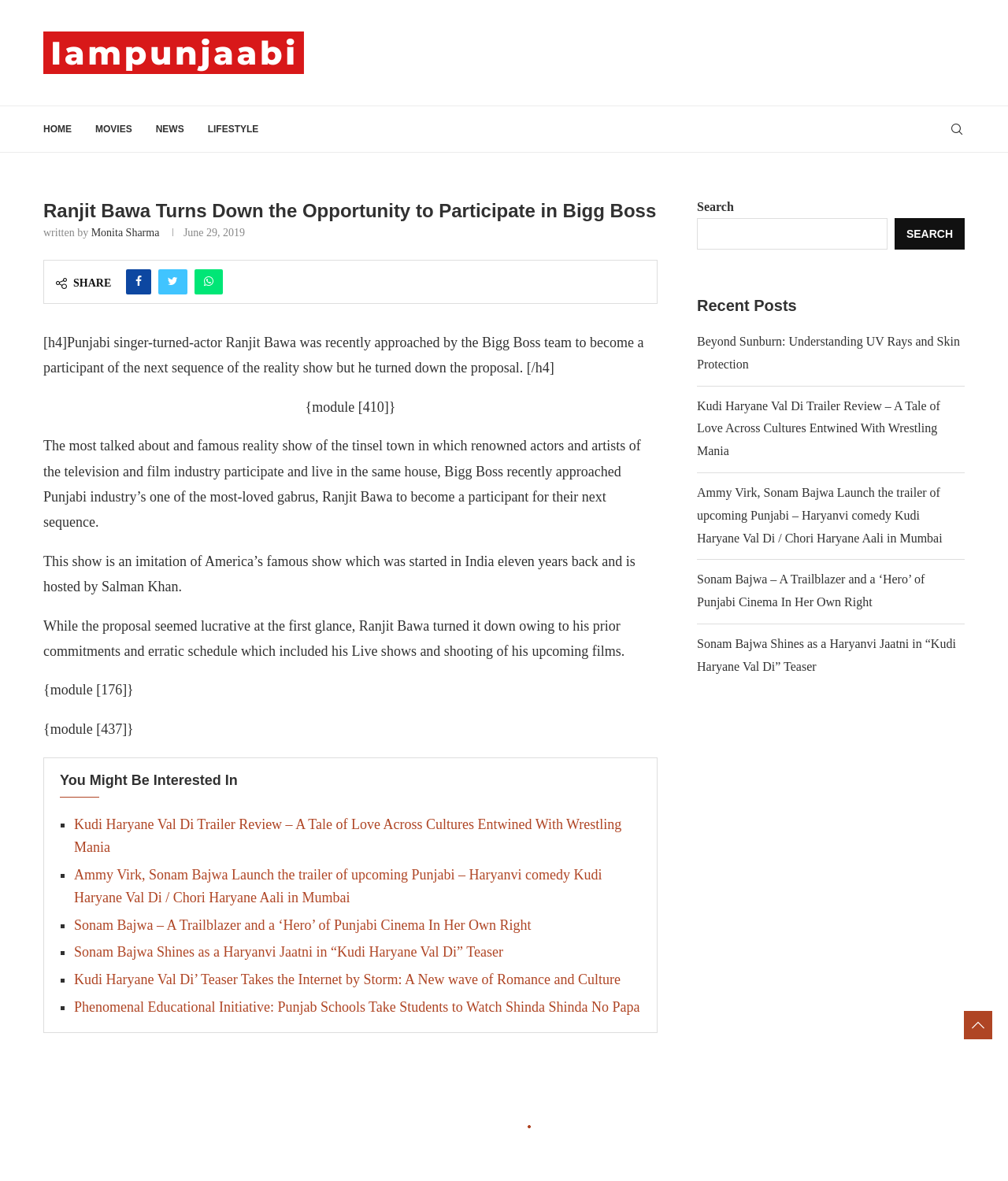What is the name of the reality show mentioned in the article?
Based on the visual details in the image, please answer the question thoroughly.

The answer can be found in the article's content, specifically in the sentence '[h4]Punjabi singer-turned-actor Ranjit Bawa was recently approached by the Bigg Boss team to become a participant of the next sequence of the reality show but he turned down the proposal.[/h4]'.